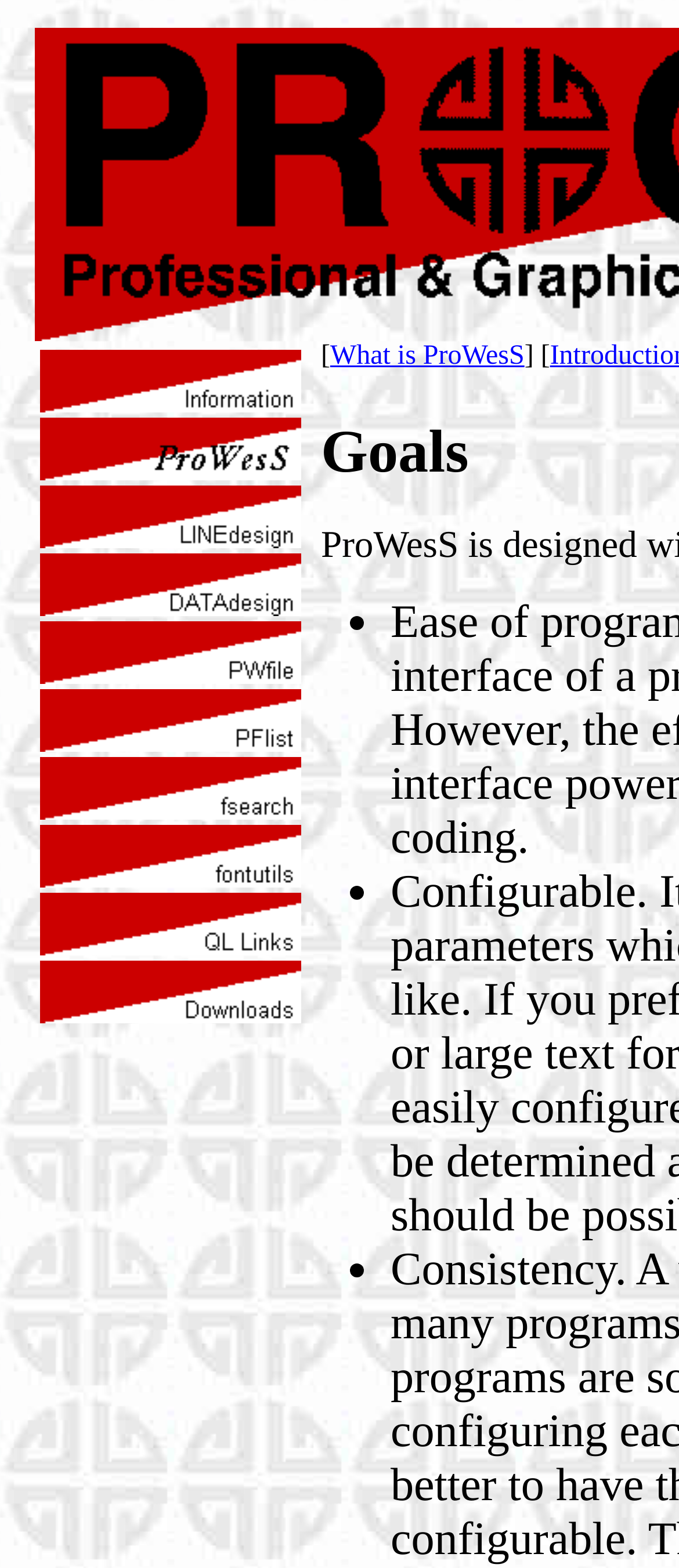What is the last item in the information section?
Please answer the question with a single word or phrase, referencing the image.

Downloads